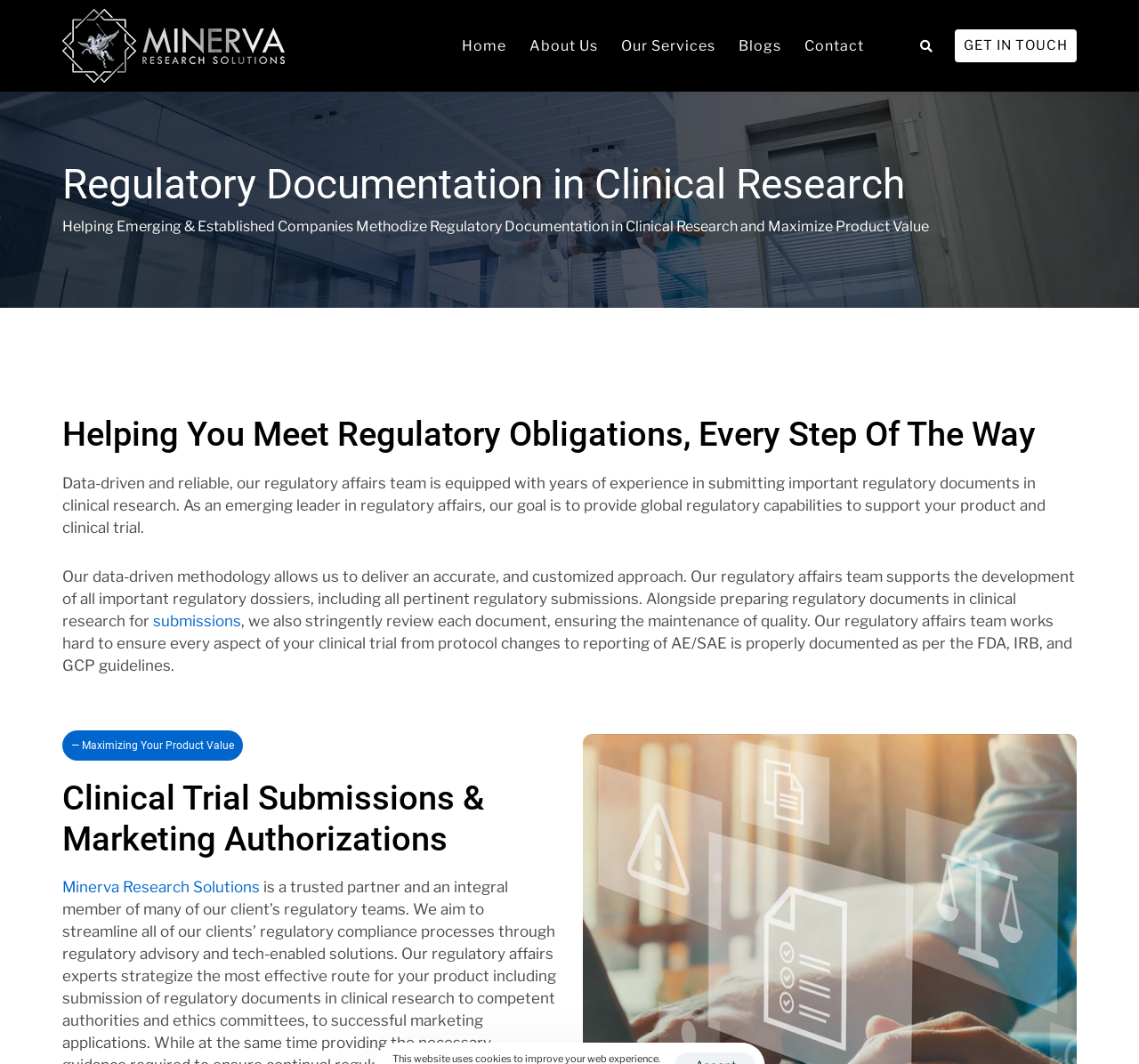What is the name of the process mentioned in the second paragraph?
Using the image, respond with a single word or phrase.

Data-driven methodology